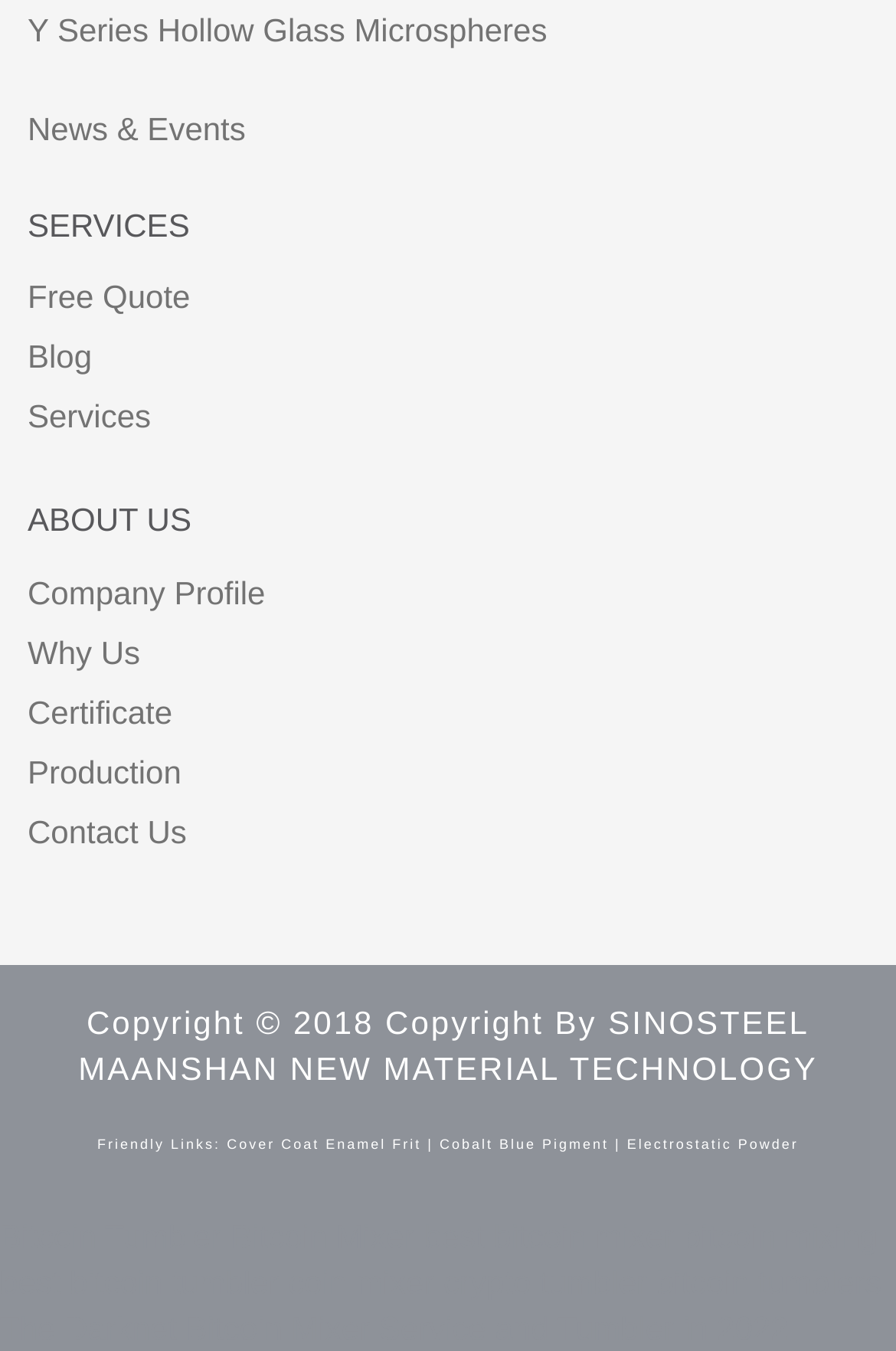Please indicate the bounding box coordinates of the element's region to be clicked to achieve the instruction: "Learn about Bitcoin Tumbler". Provide the coordinates as four float numbers between 0 and 1, i.e., [left, top, right, bottom].

[0.0, 0.902, 0.247, 0.929]